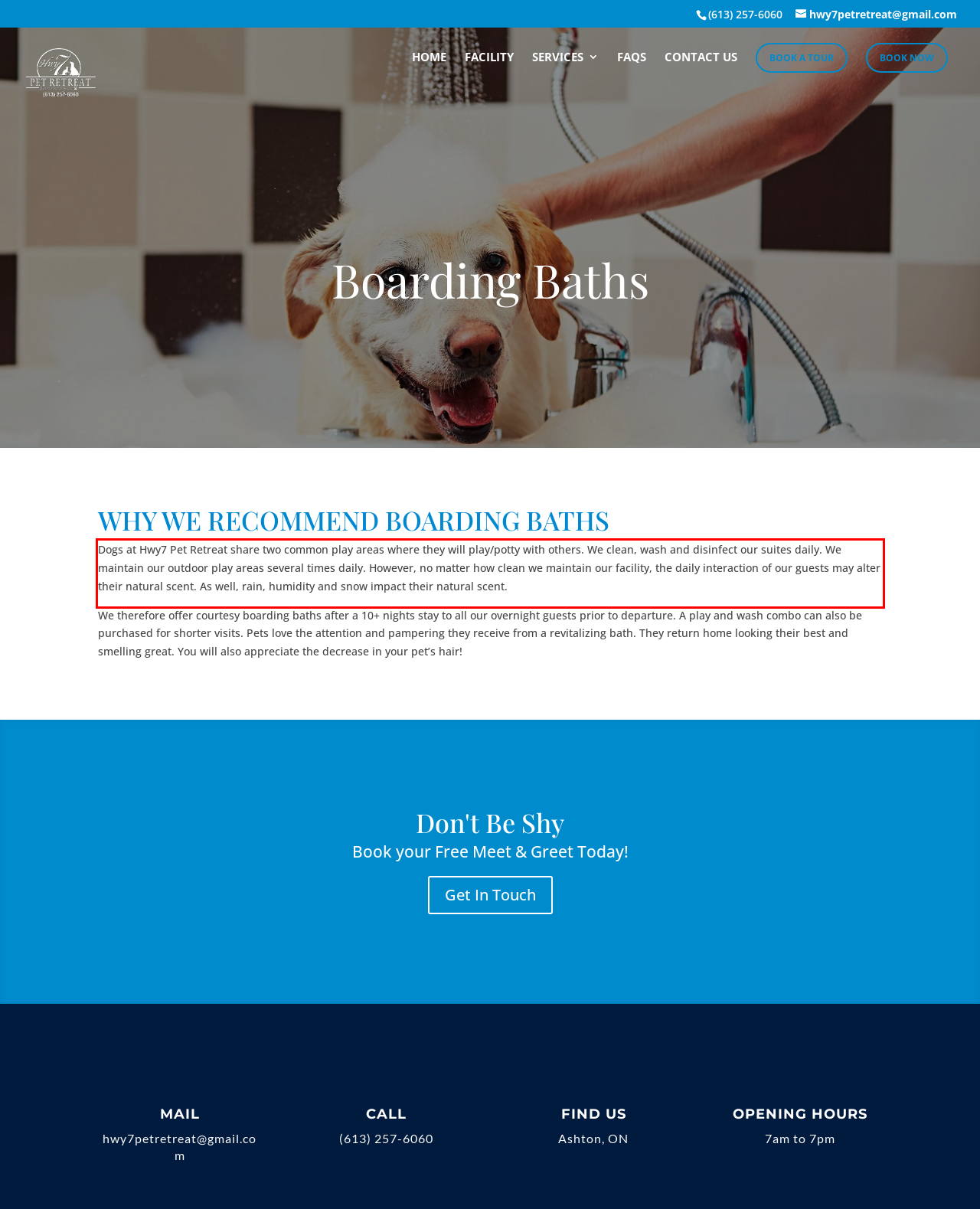Please look at the screenshot provided and find the red bounding box. Extract the text content contained within this bounding box.

Dogs at Hwy7 Pet Retreat share two common play areas where they will play/potty with others. We clean, wash and disinfect our suites daily. We maintain our outdoor play areas several times daily. However, no matter how clean we maintain our facility, the daily interaction of our guests may alter their natural scent. As well, rain, humidity and snow impact their natural scent.